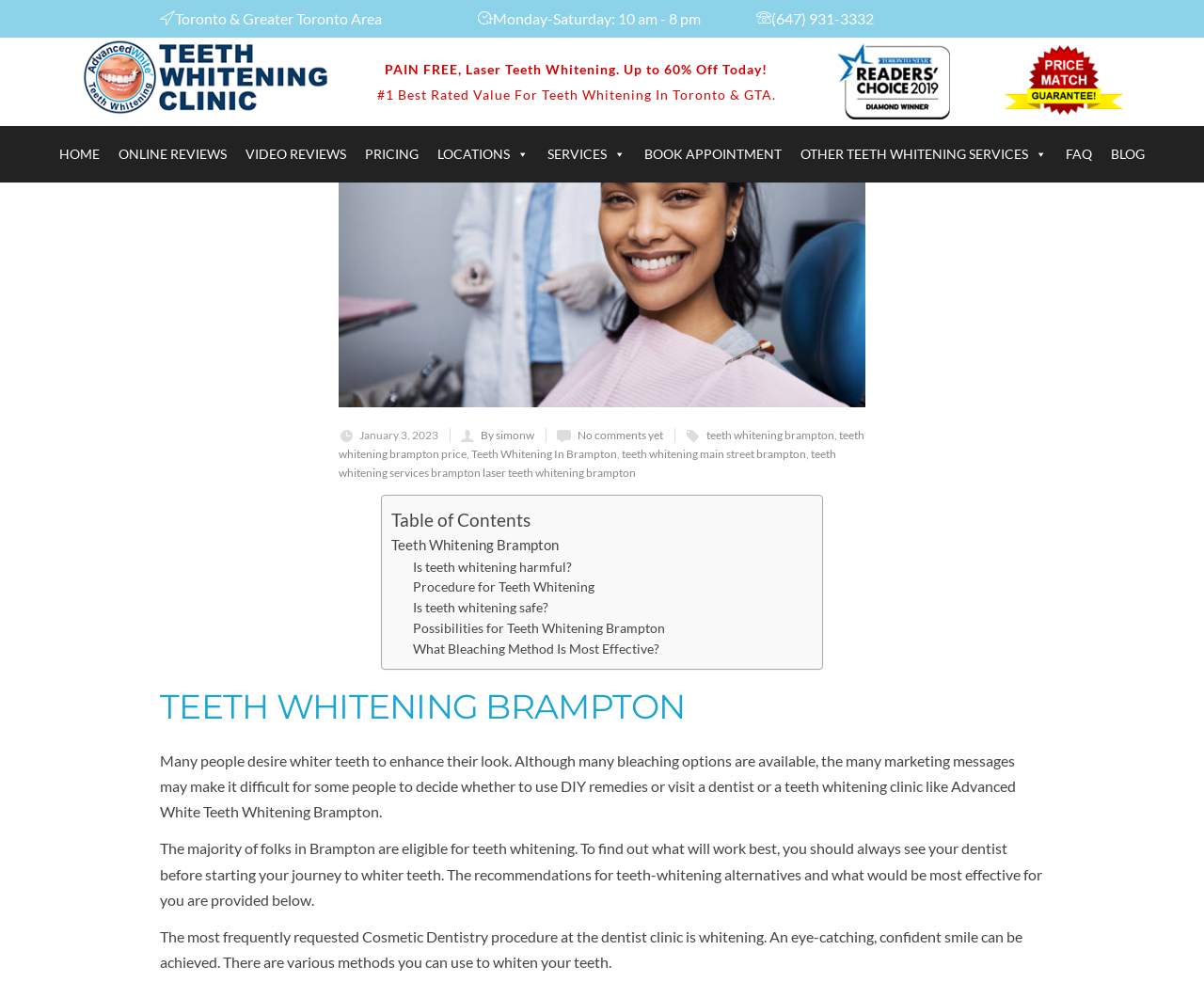Identify the bounding box coordinates for the element that needs to be clicked to fulfill this instruction: "Follow us on Twitter". Provide the coordinates in the format of four float numbers between 0 and 1: [left, top, right, bottom].

None